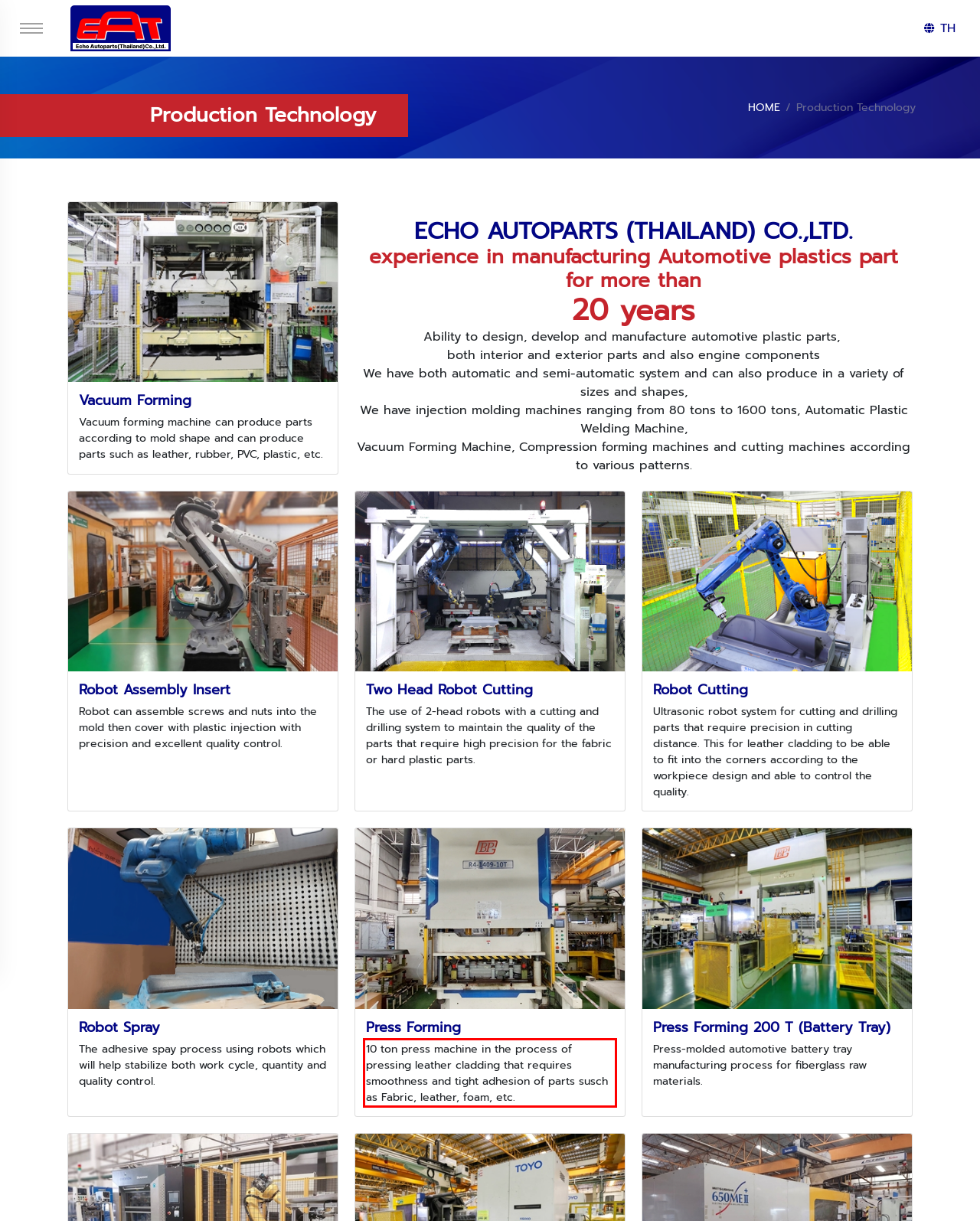Locate the red bounding box in the provided webpage screenshot and use OCR to determine the text content inside it.

10 ton press machine in the process of pressing leather cladding that requires smoothness and tight adhesion of parts susch as Fabric, leather, foam, etc.